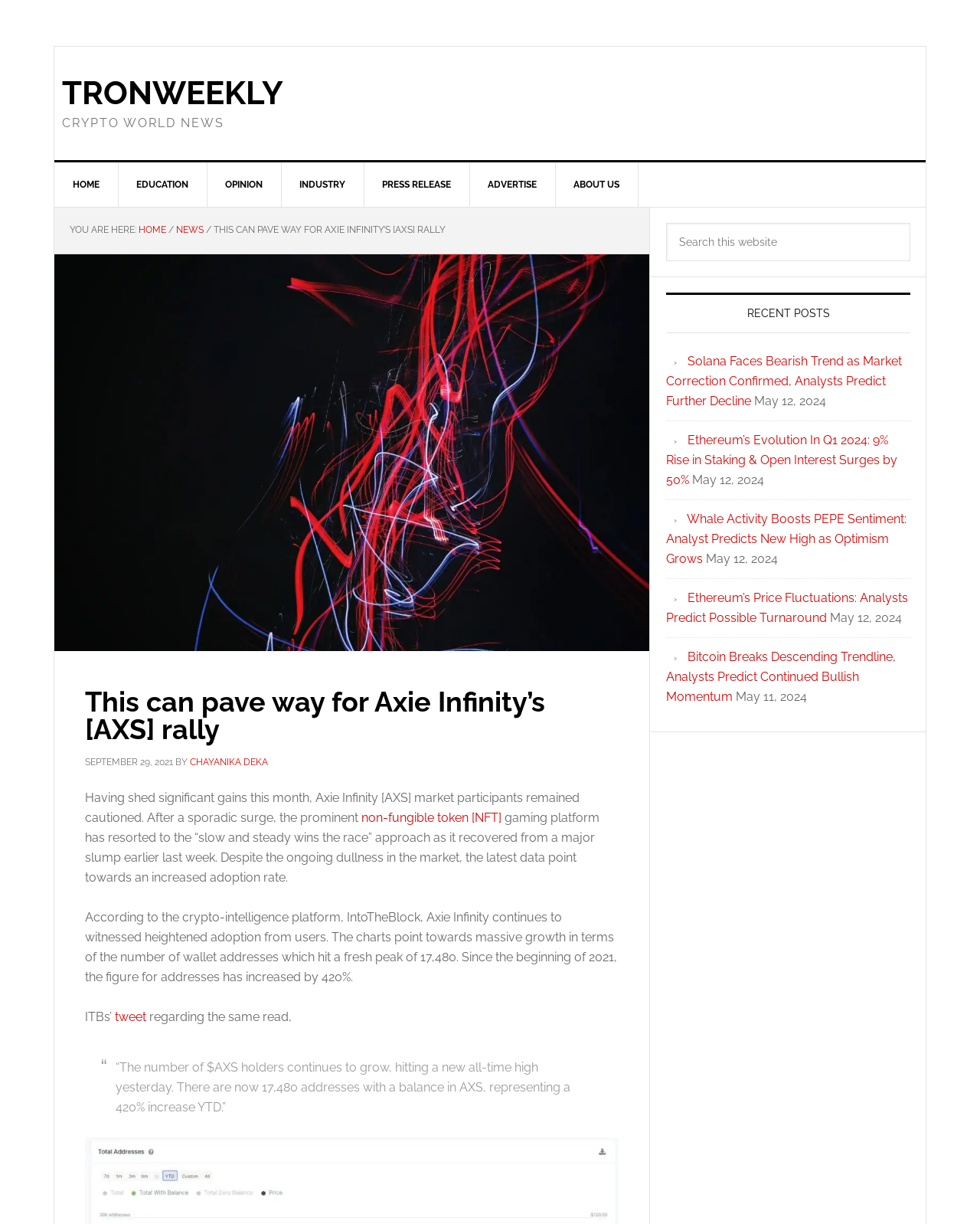Pinpoint the bounding box coordinates of the element that must be clicked to accomplish the following instruction: "Search for a keyword in the search box". The coordinates should be in the format of four float numbers between 0 and 1, i.e., [left, top, right, bottom].

[0.68, 0.182, 0.929, 0.213]